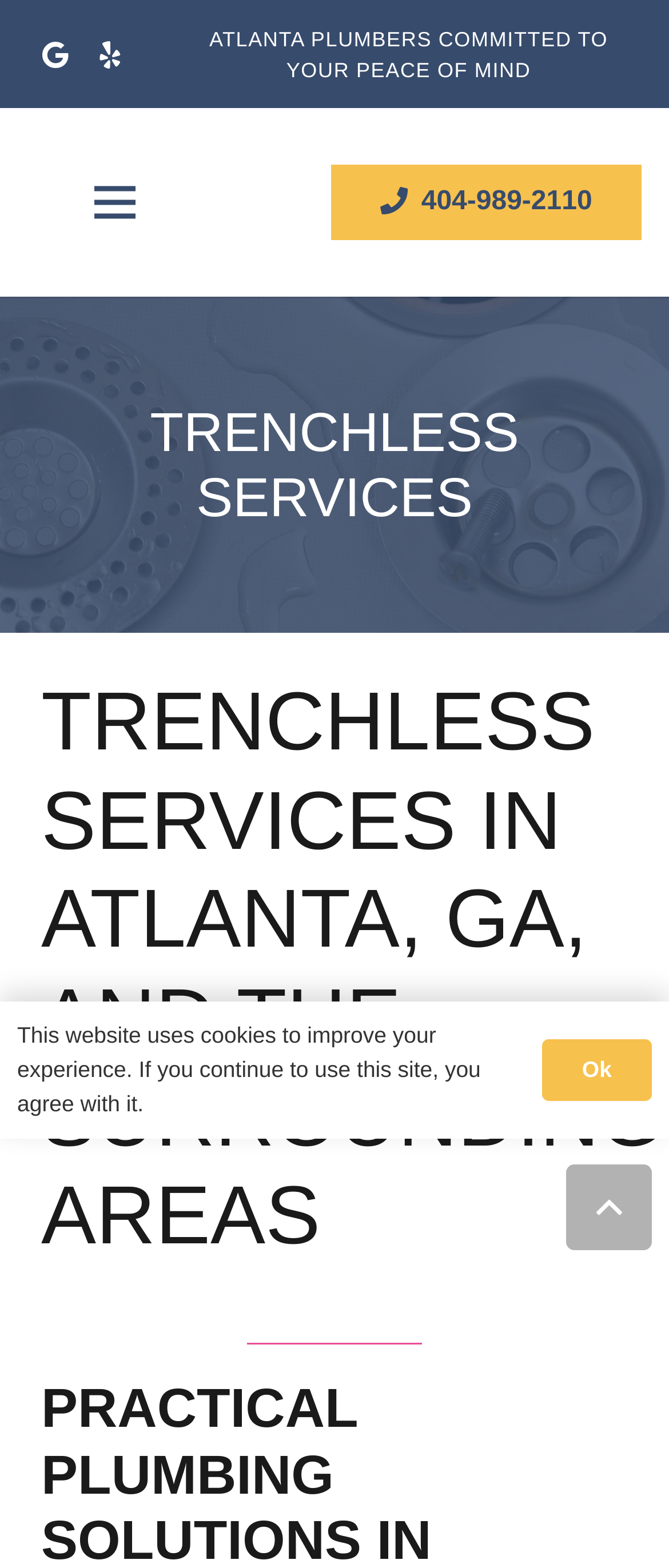Generate the text content of the main heading of the webpage.

TRENCHLESS SERVICES IN ATLANTA, GA, AND THE SURROUNDING AREAS